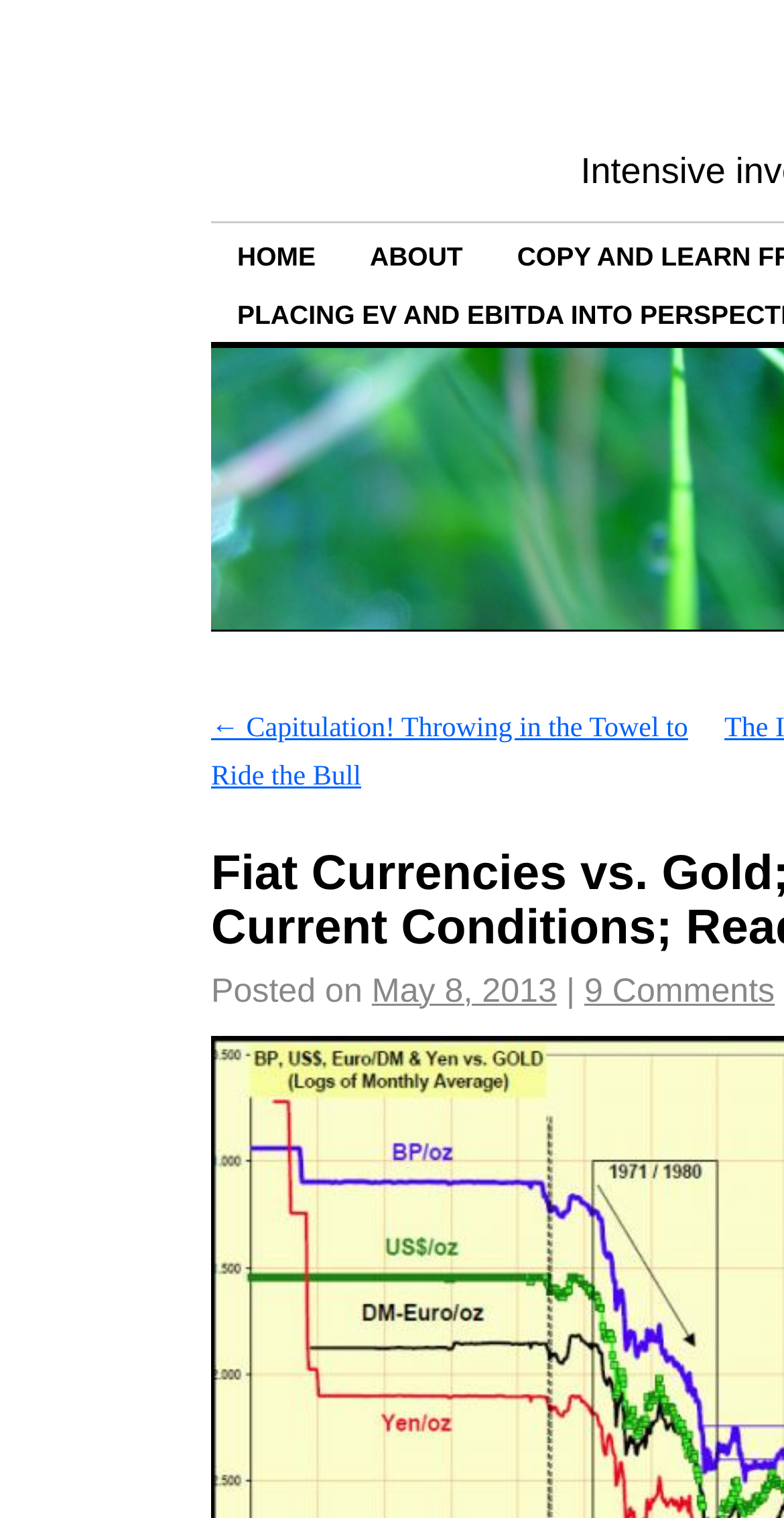Please find the bounding box for the UI element described by: "9 Comments".

[0.745, 0.64, 0.988, 0.665]